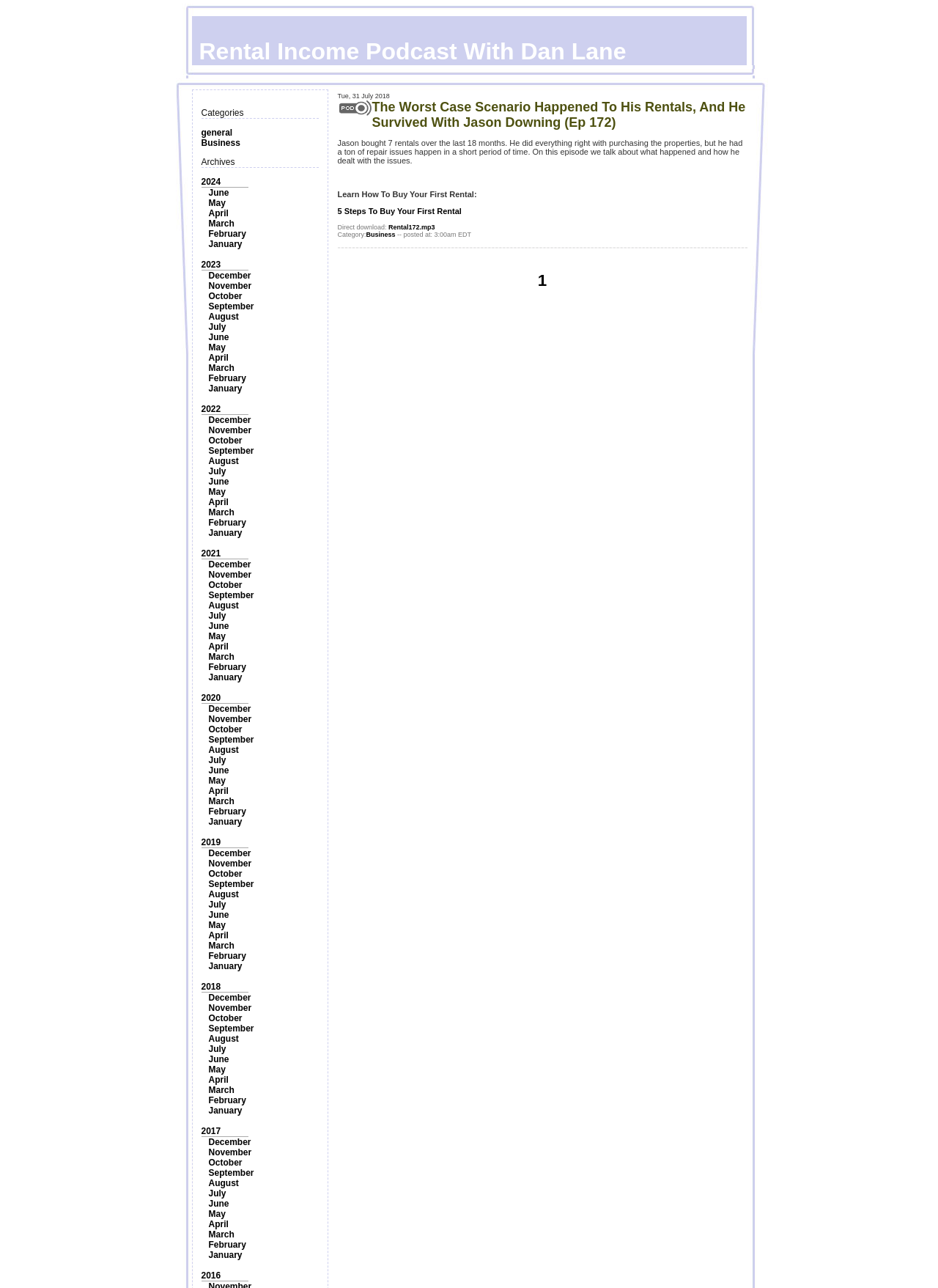Describe all significant elements and features of the webpage.

The webpage is titled "Rental Income Podcast With Dan Lane" and features a prominent image at the top, taking up about 64% of the width and 5% of the height of the page. Below the image, there are two sections: "Categories" and "Archives". 

The "Categories" section contains two links, "general" and "Business", placed side by side. 

The "Archives" section is more extensive, with links to various years and months. The years range from 2018 to 2024, with each year having multiple months listed below it. The months are listed in reverse chronological order, with the most recent months appearing first. There are a total of 54 links in the "Archives" section, with each link taking up a small amount of horizontal space and stacked vertically. The links are densely packed, with minimal space between them.